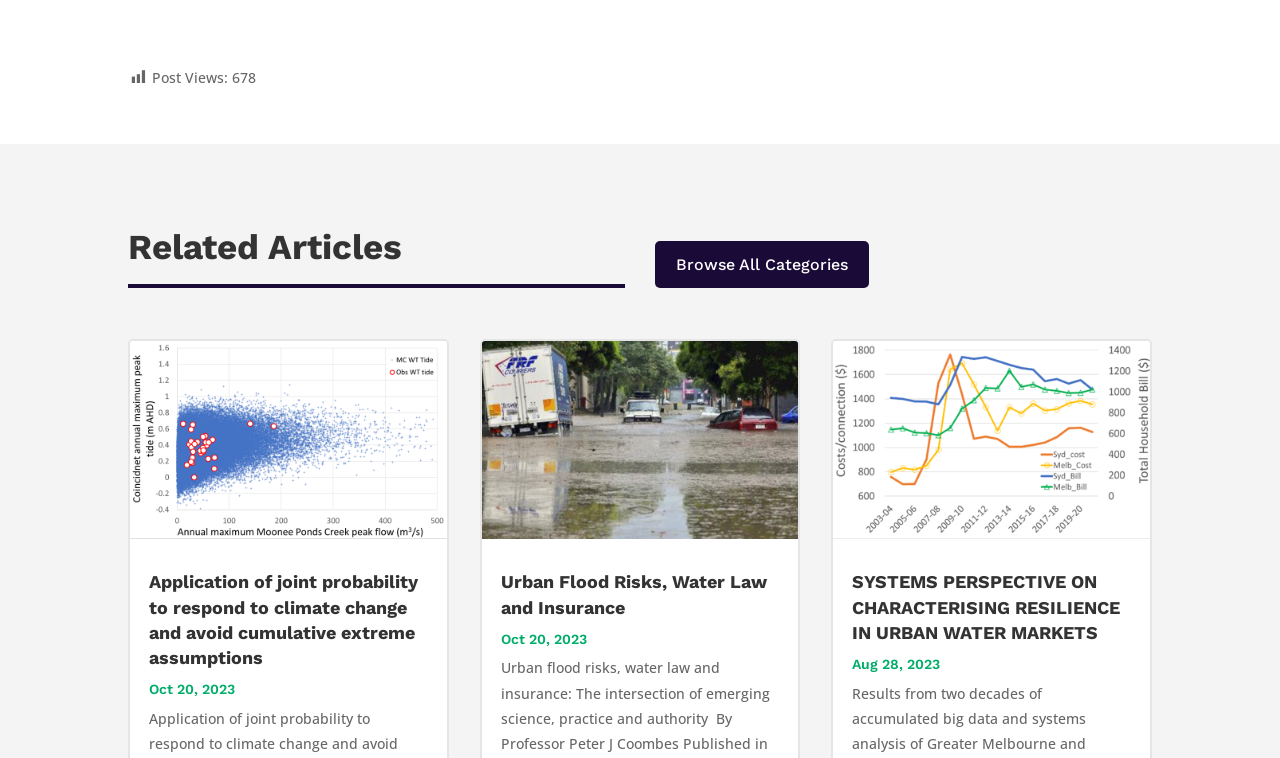What is the category link at the top?
Answer the question with a single word or phrase, referring to the image.

Browse All Categories